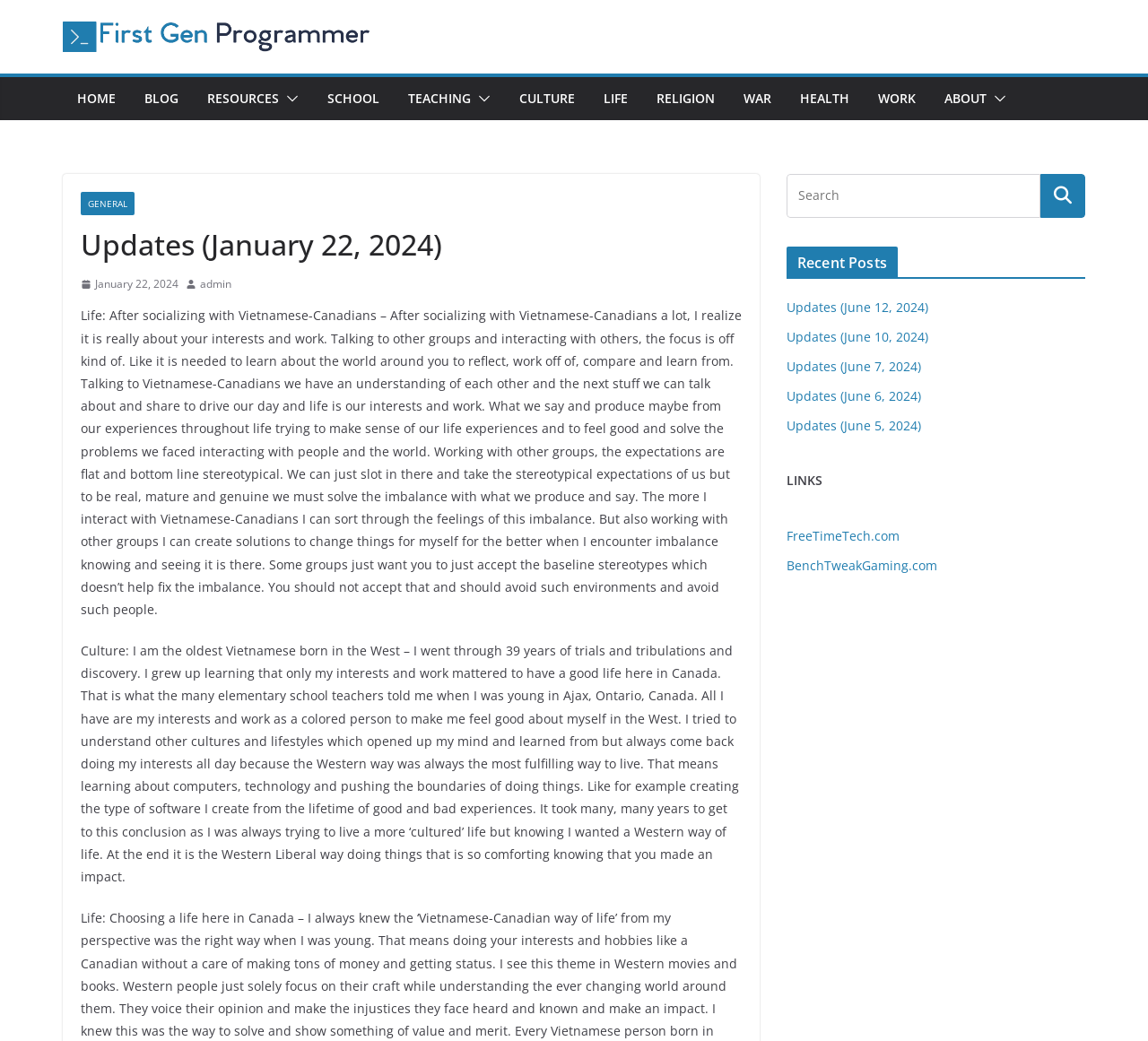Craft a detailed narrative of the webpage's structure and content.

The webpage is titled "Updates (January 22, 2024) – FirstGenProgrammer" and features a logo image of "FirstGenProgrammer" at the top left corner. Below the logo, there is a navigation menu with links to "HOME", "BLOG", "RESOURCES", "SCHOOL", "TEACHING", "CULTURE", "LIFE", "RELIGION", "WAR", "HEALTH", "WORK", and "ABOUT". Each link has a corresponding button with an image.

The main content of the webpage is divided into two sections. The left section has a header "Updates (January 22, 2024)" followed by a link to "January 22, 2024" with an image and a timestamp. Below this, there is a long paragraph of text discussing the importance of interests and work in socializing with Vietnamese-Canadians. The text is followed by another paragraph discussing the author's experiences as the oldest Vietnamese born in the West and their journey of self-discovery.

The right section of the webpage has three complementary blocks. The top block has a search bar with a search button. The middle block is titled "Recent Posts" and lists five links to recent updates, each with a date in the title. The bottom block has a heading "LINKS" and lists two links to external websites, "FreeTimeTech.com" and "BenchTweakGaming.com".